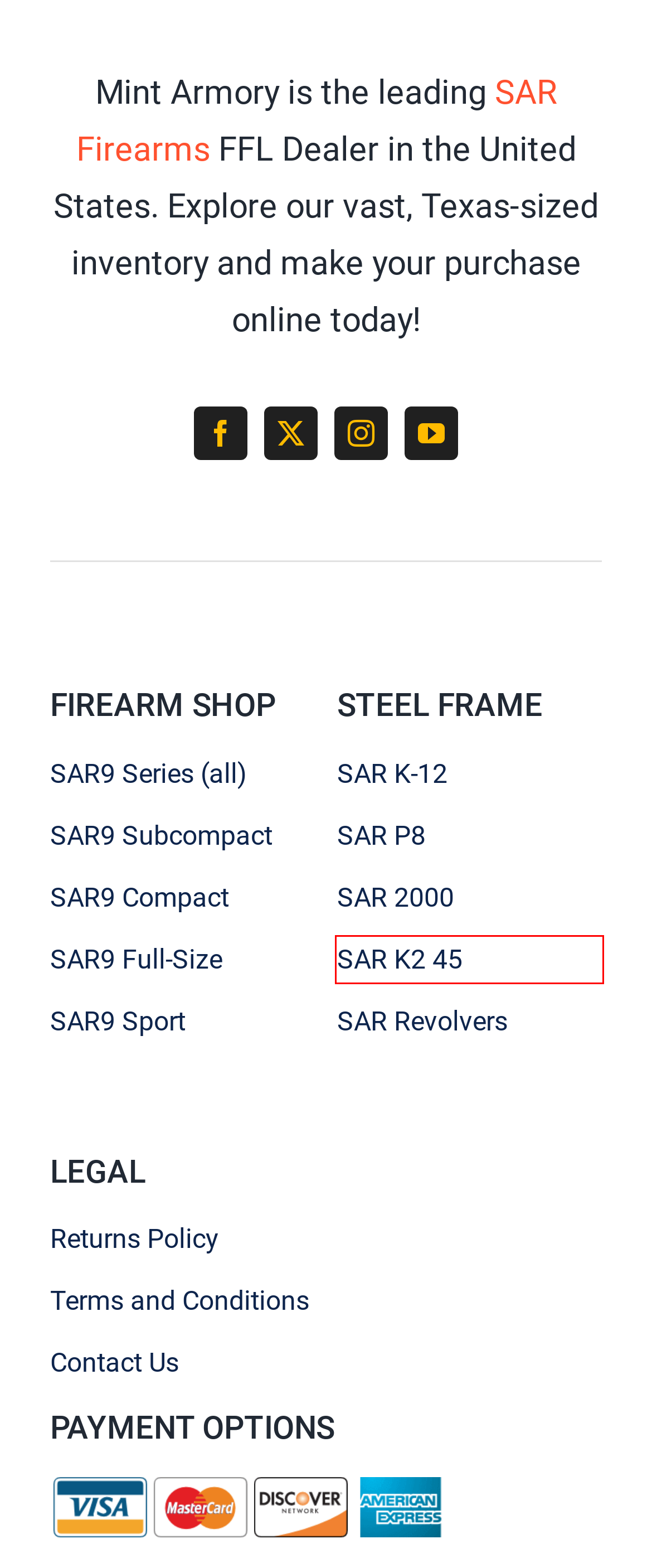Given a webpage screenshot with a red bounding box around a UI element, choose the webpage description that best matches the new webpage after clicking the element within the bounding box. Here are the candidates:
A. Refund and Returns Policy - Mint Armory
B. SAR Revolver Archives - Mint Armory
C. SAR9 Sport Archives - Mint Armory
D. SAR P8 Archives - Mint Armory
E. SAR 2000 Stainless 9mm, 17 rounds by Sarsilmaz Turkey
F. SAR9 Compact Pistols - Mint Armory
G. Terms and Conditions - Mint Armory
H. SAR K2 45 Archives - Mint Armory

H